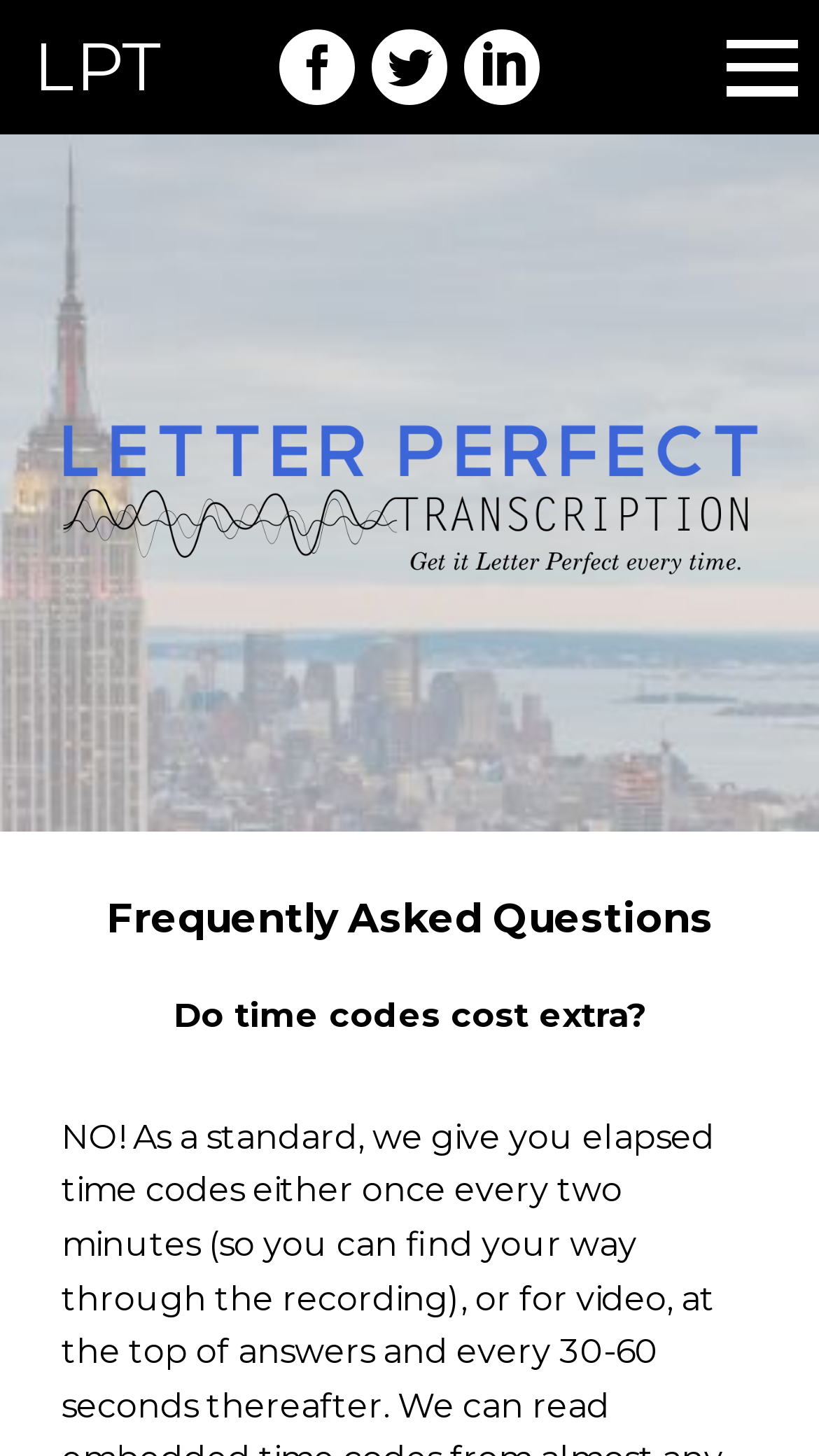What is the purpose of time codes?
Give a single word or phrase answer based on the content of the image.

To find way through recording